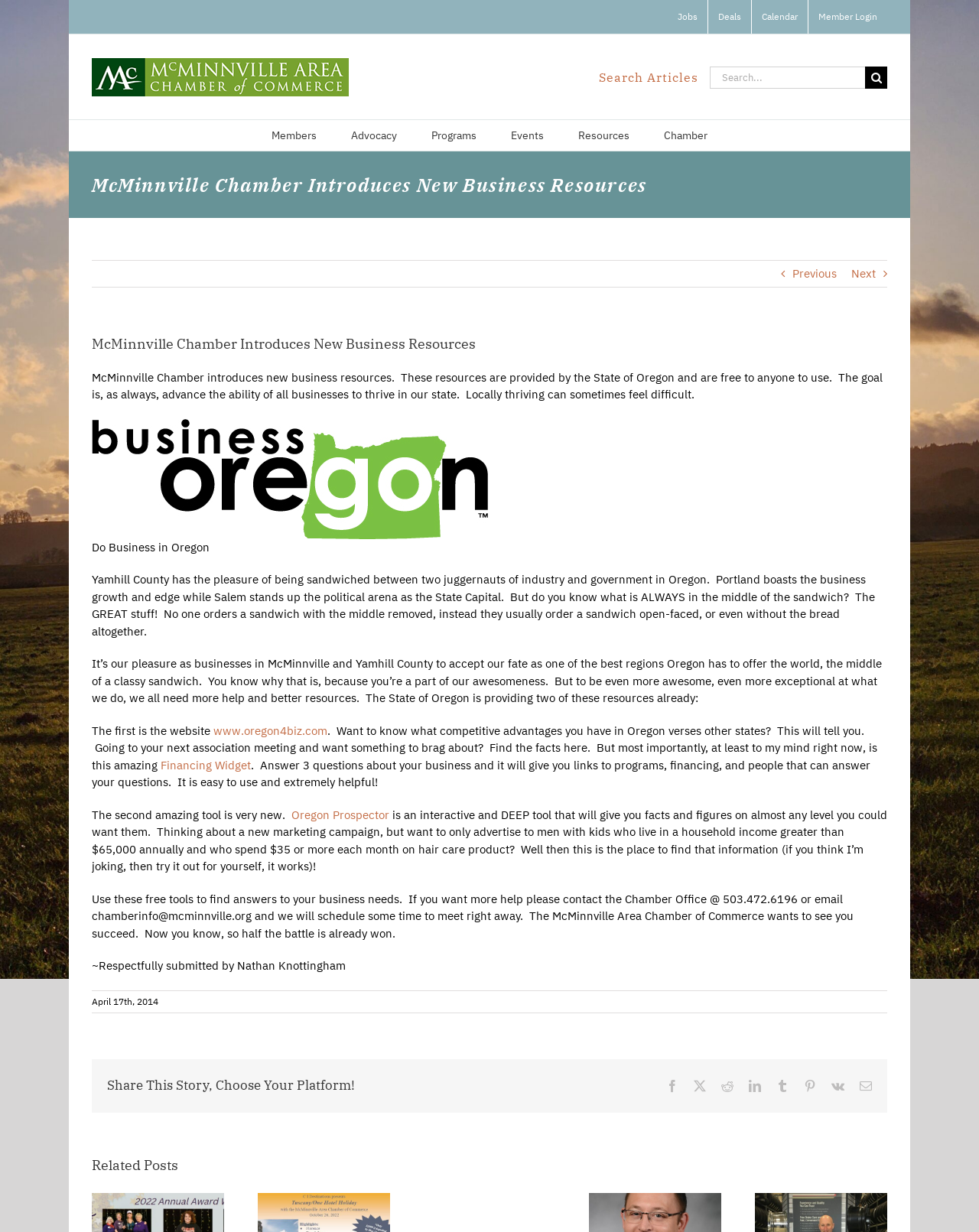Generate the title text from the webpage.

McMinnville Chamber Introduces New Business Resources